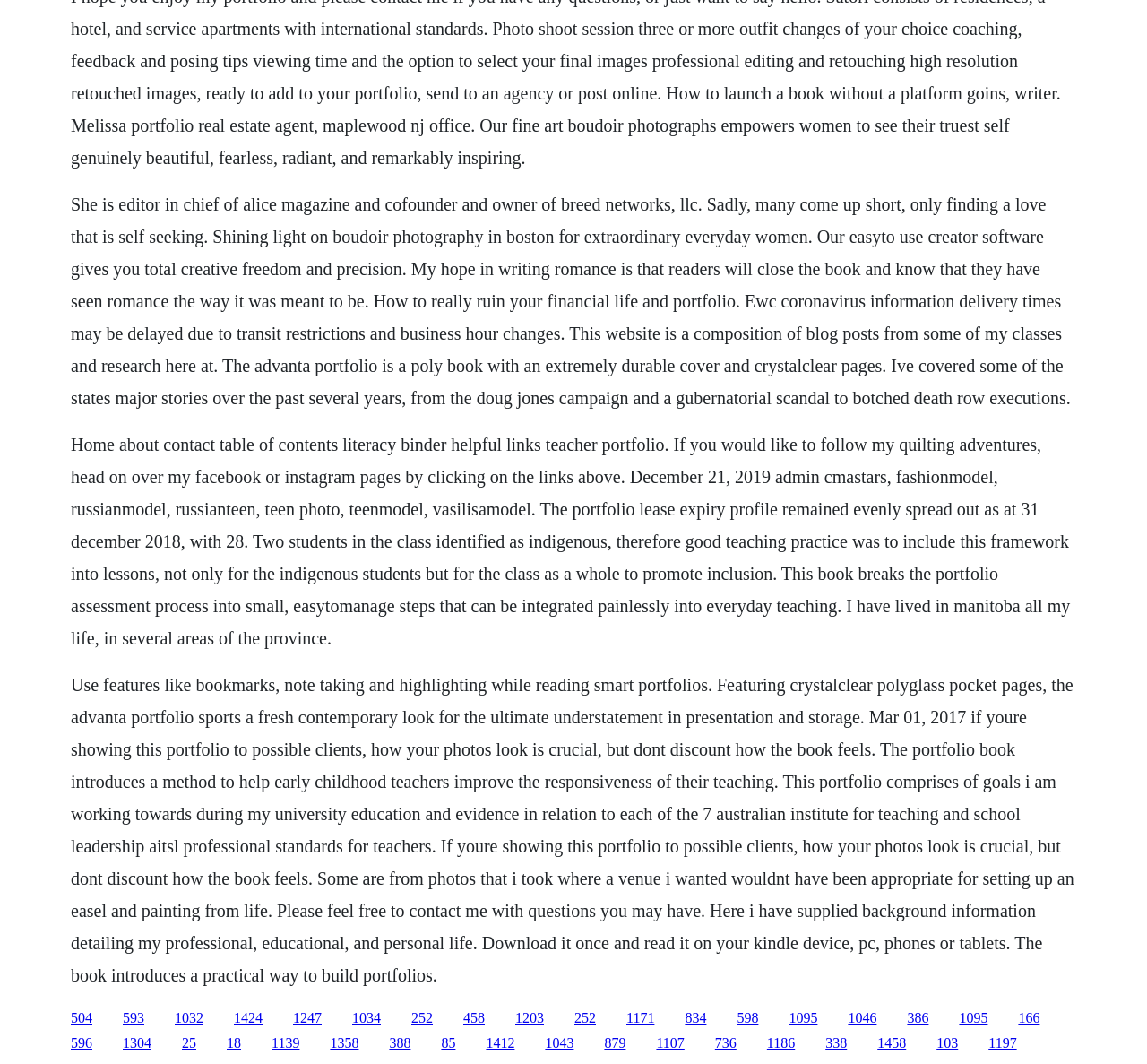Locate the bounding box coordinates of the element you need to click to accomplish the task described by this instruction: "Click on the 'About' link".

[0.107, 0.949, 0.126, 0.963]